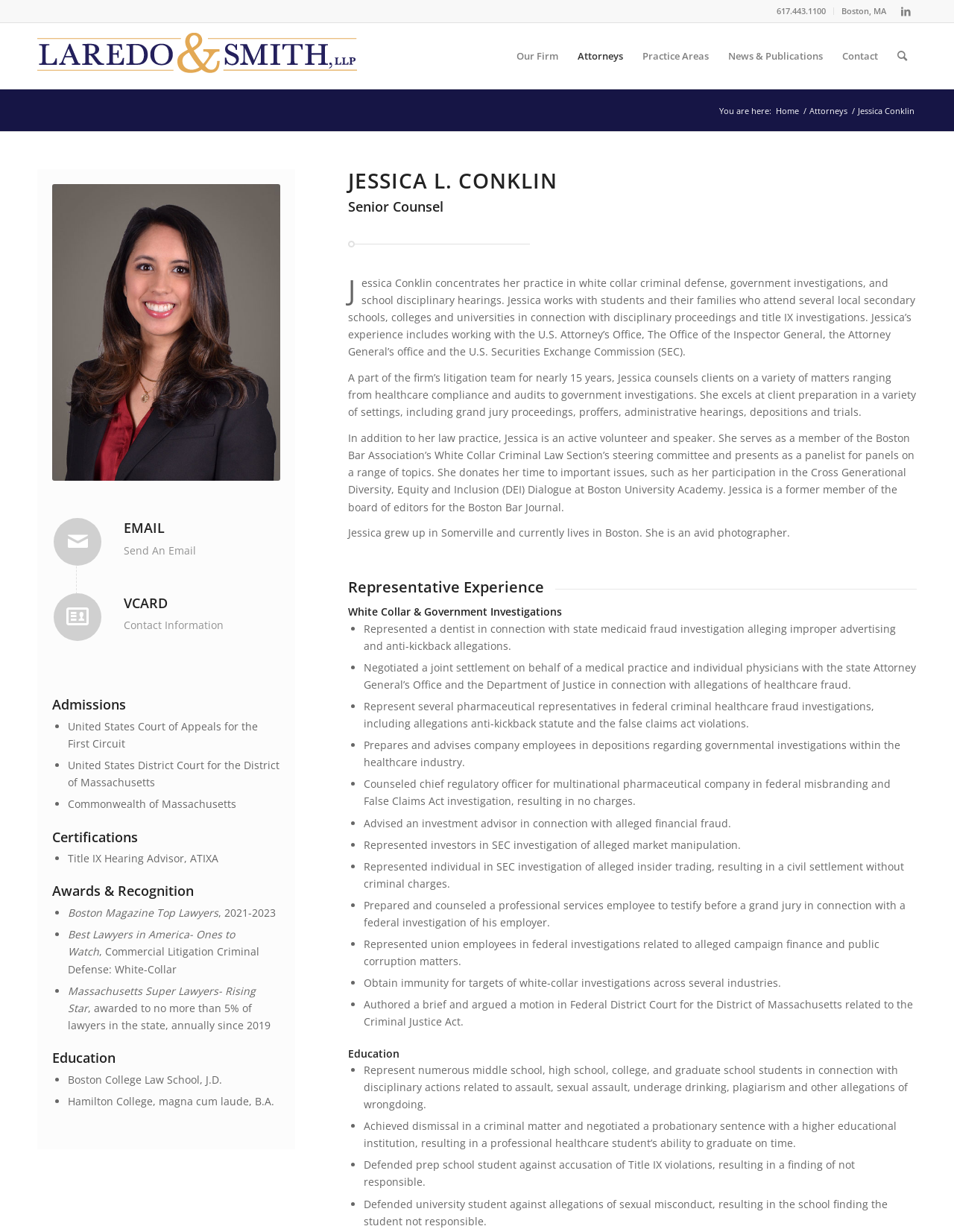Find the bounding box coordinates of the area that needs to be clicked in order to achieve the following instruction: "Search the website". The coordinates should be specified as four float numbers between 0 and 1, i.e., [left, top, right, bottom].

[0.93, 0.019, 0.961, 0.072]